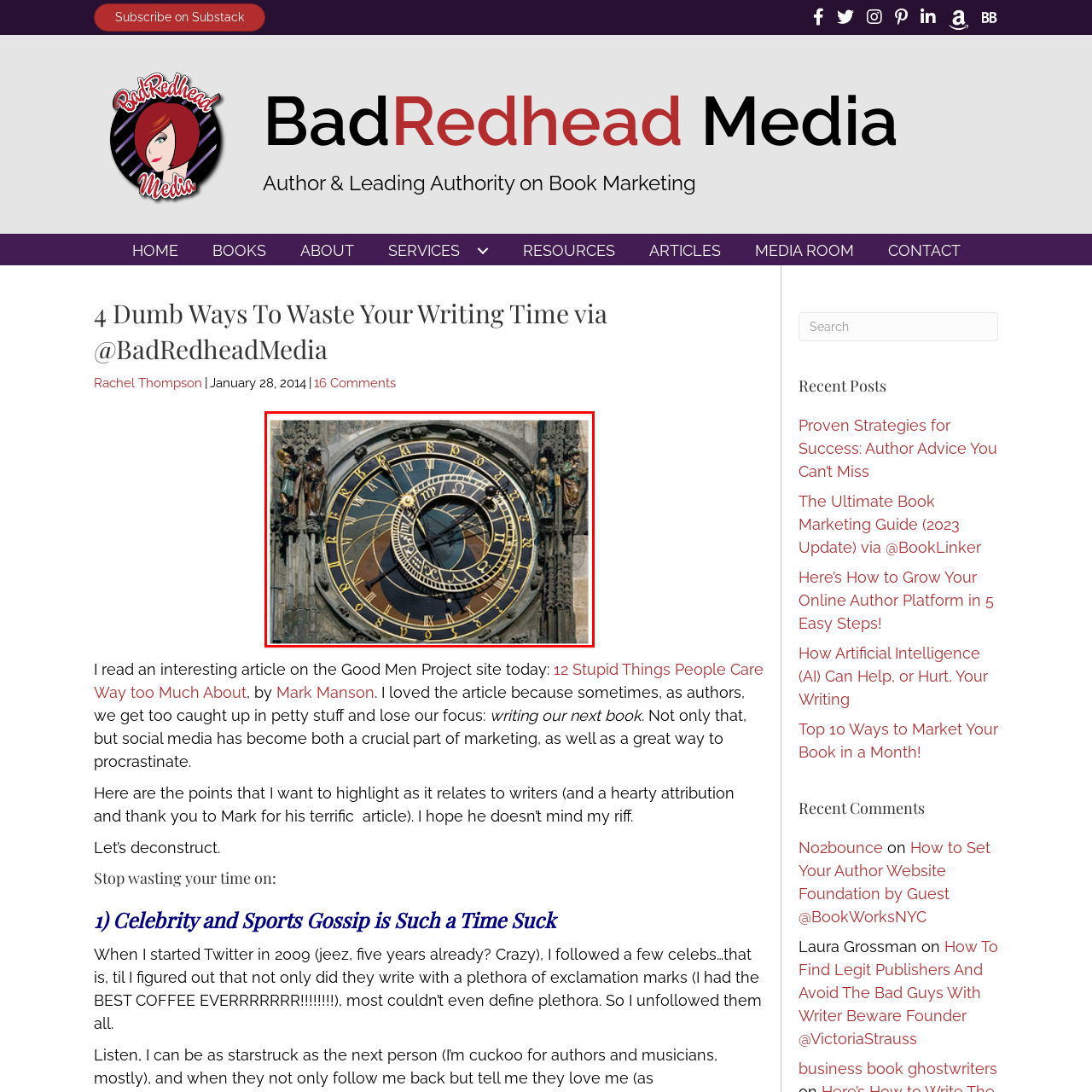Give an in-depth description of the picture inside the red marked area.

The image depicts an intricately designed astronomical clock, showcasing a blend of artistry and functionality. The clock's face features detailed golden numerals and symbols, indicating both the time and astronomical positions. Surrounding the clock are beautifully sculpted figures, contributing to its historical significance and aesthetic allure. This iconic clock is likely part of a larger architectural masterpiece, symbolizing the confluence of timekeeping and astrology. It invites viewers to appreciate not only the time it tells but also the rich legacy of craftsmanship embedded within its design.